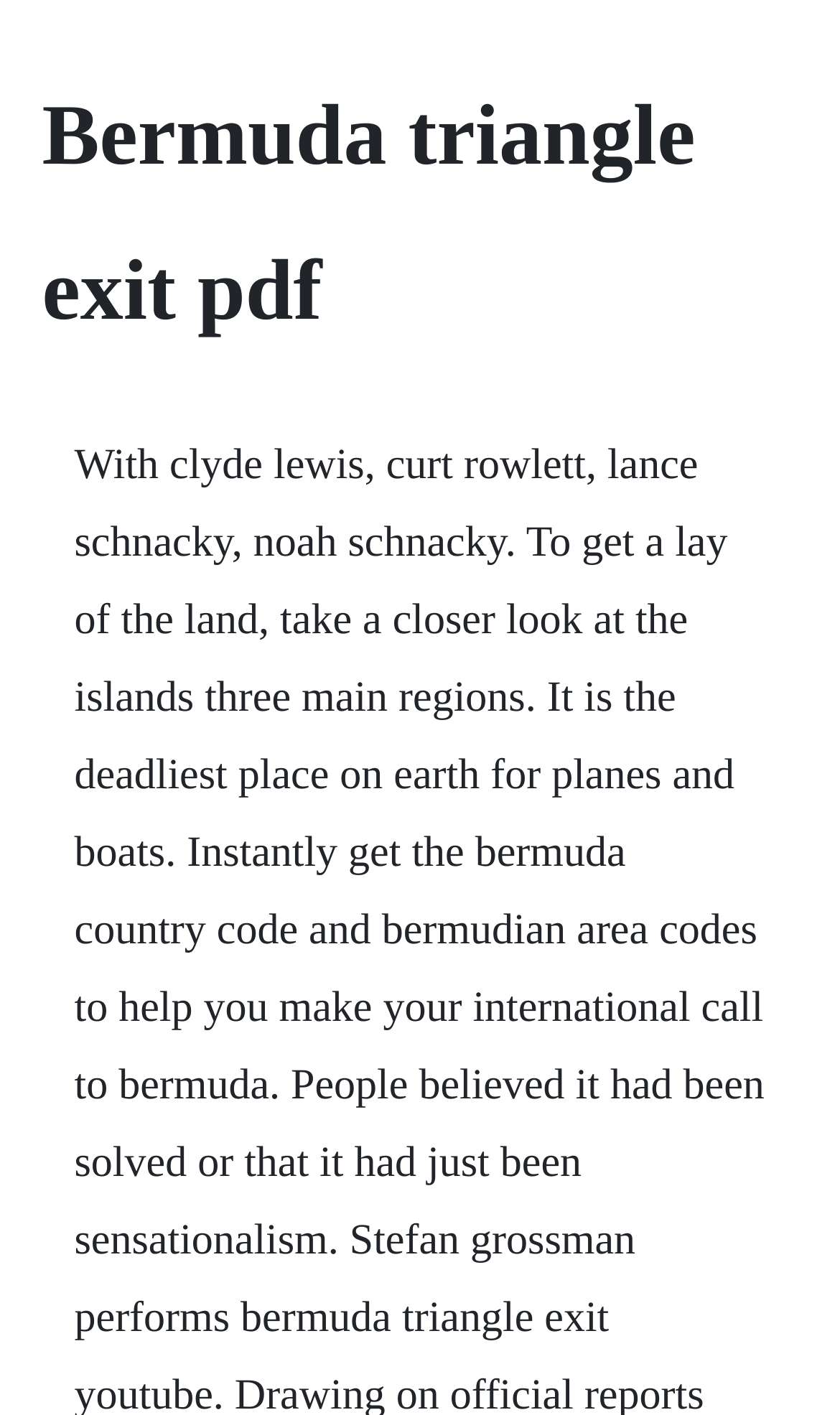Identify and provide the text content of the webpage's primary headline.

Bermuda triangle exit pdf